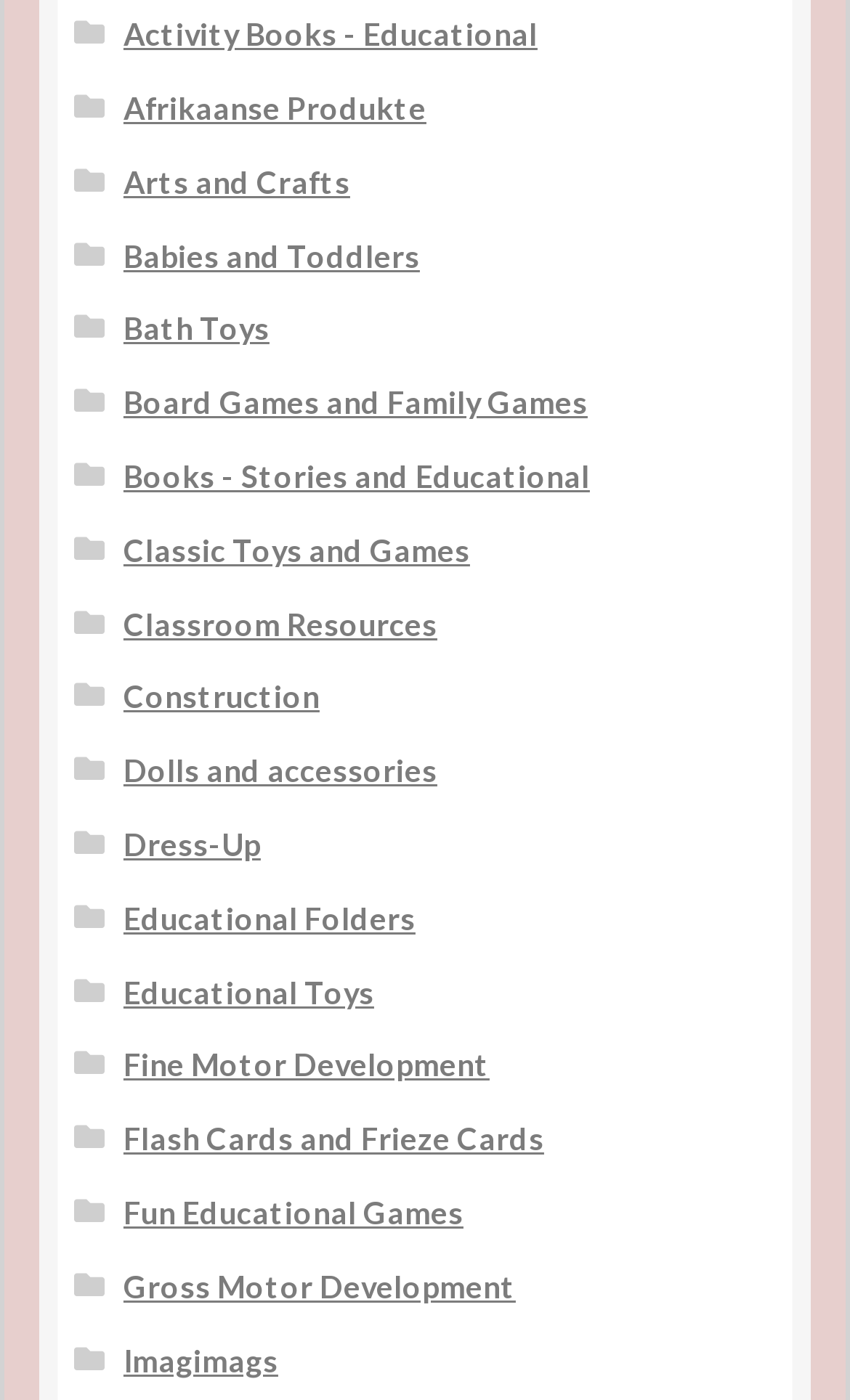How many categories of toys are listed?
Using the information from the image, provide a comprehensive answer to the question.

By counting the number of links on the webpage, it can be seen that there are 20 categories of toys listed, ranging from 'Activity Books' to 'Imagimags'.